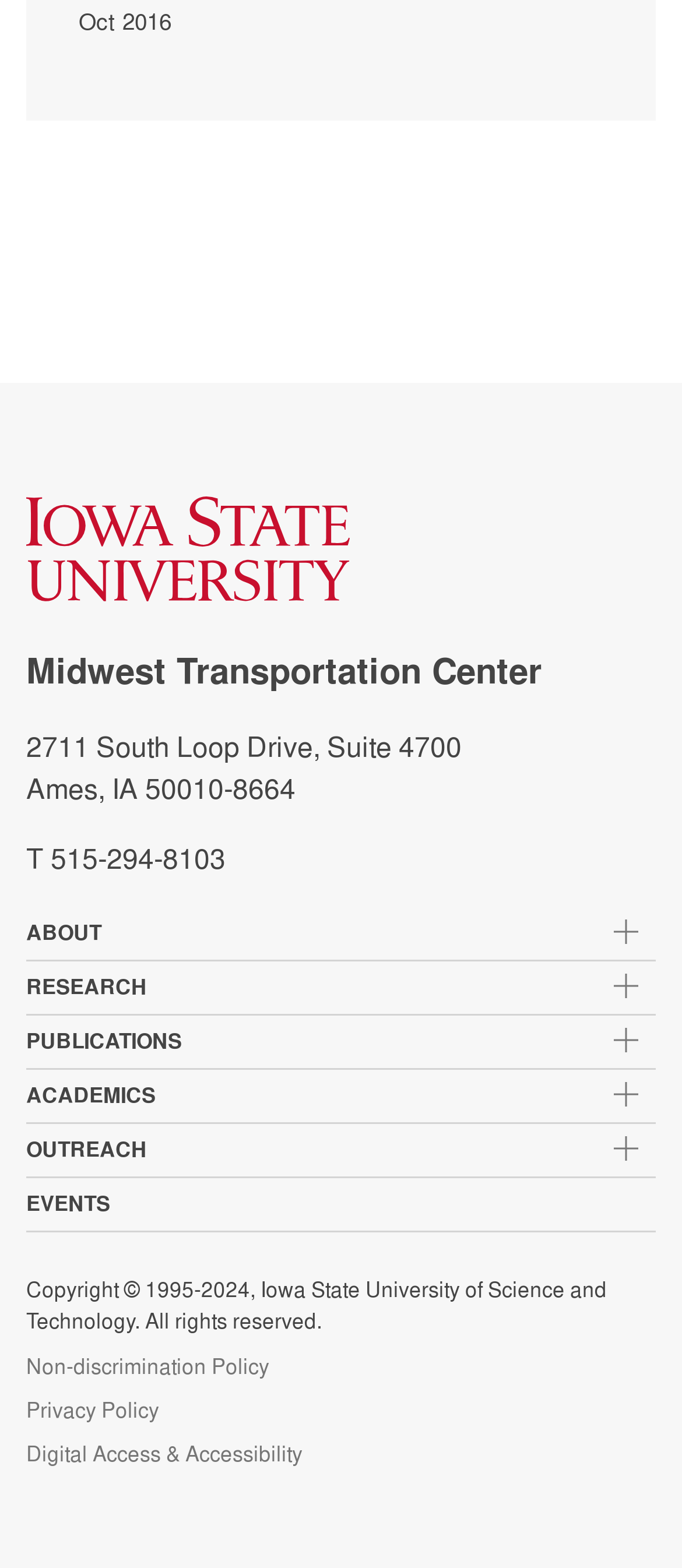Determine the bounding box coordinates for the clickable element to execute this instruction: "read Non-discrimination Policy". Provide the coordinates as four float numbers between 0 and 1, i.e., [left, top, right, bottom].

[0.038, 0.861, 0.395, 0.88]